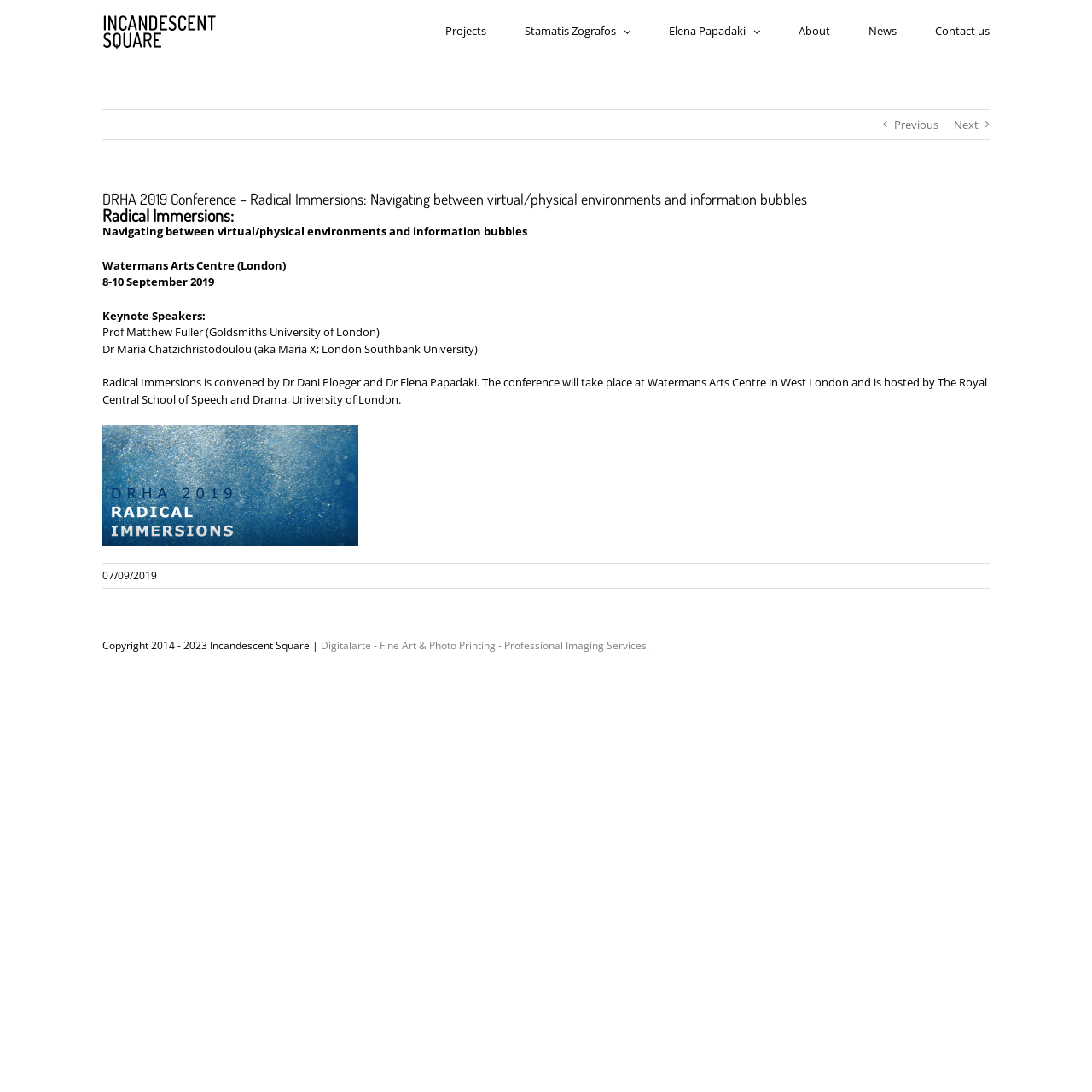Please locate the bounding box coordinates of the region I need to click to follow this instruction: "View the previous page".

[0.819, 0.101, 0.859, 0.127]